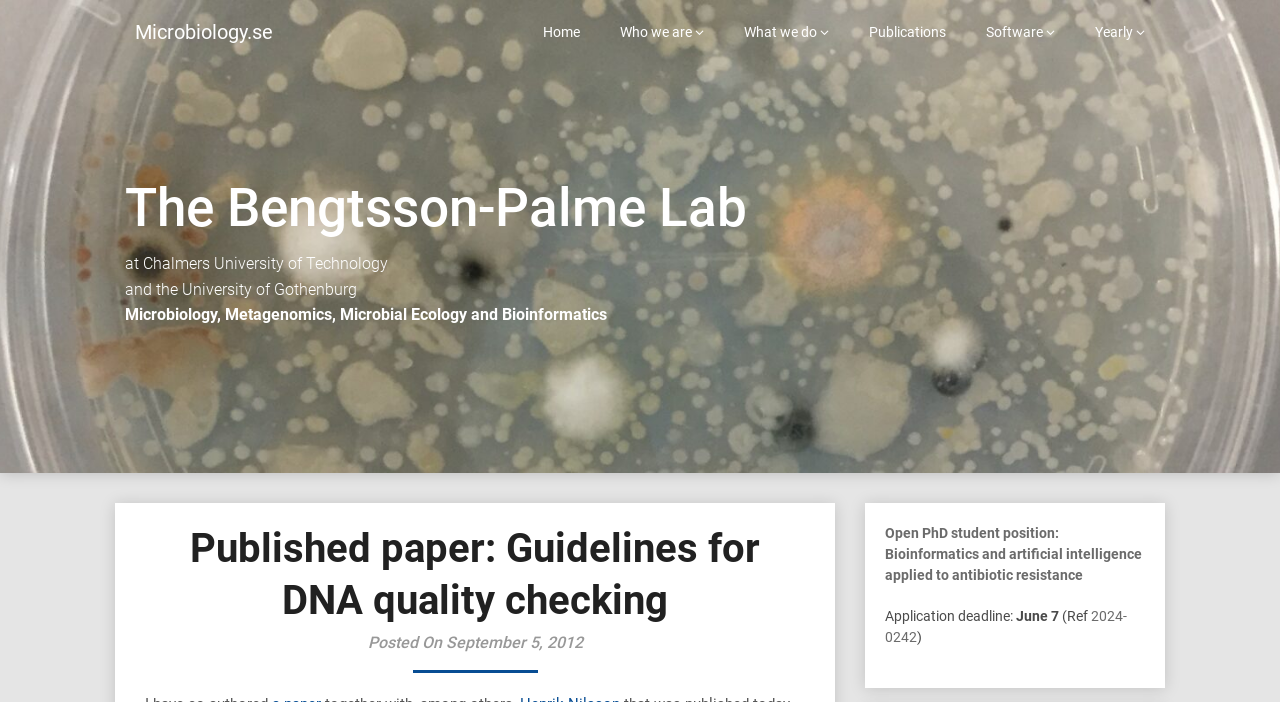Find the bounding box coordinates of the element to click in order to complete this instruction: "go to Microbiology.se homepage". The bounding box coordinates must be four float numbers between 0 and 1, denoted as [left, top, right, bottom].

[0.09, 0.0, 0.229, 0.093]